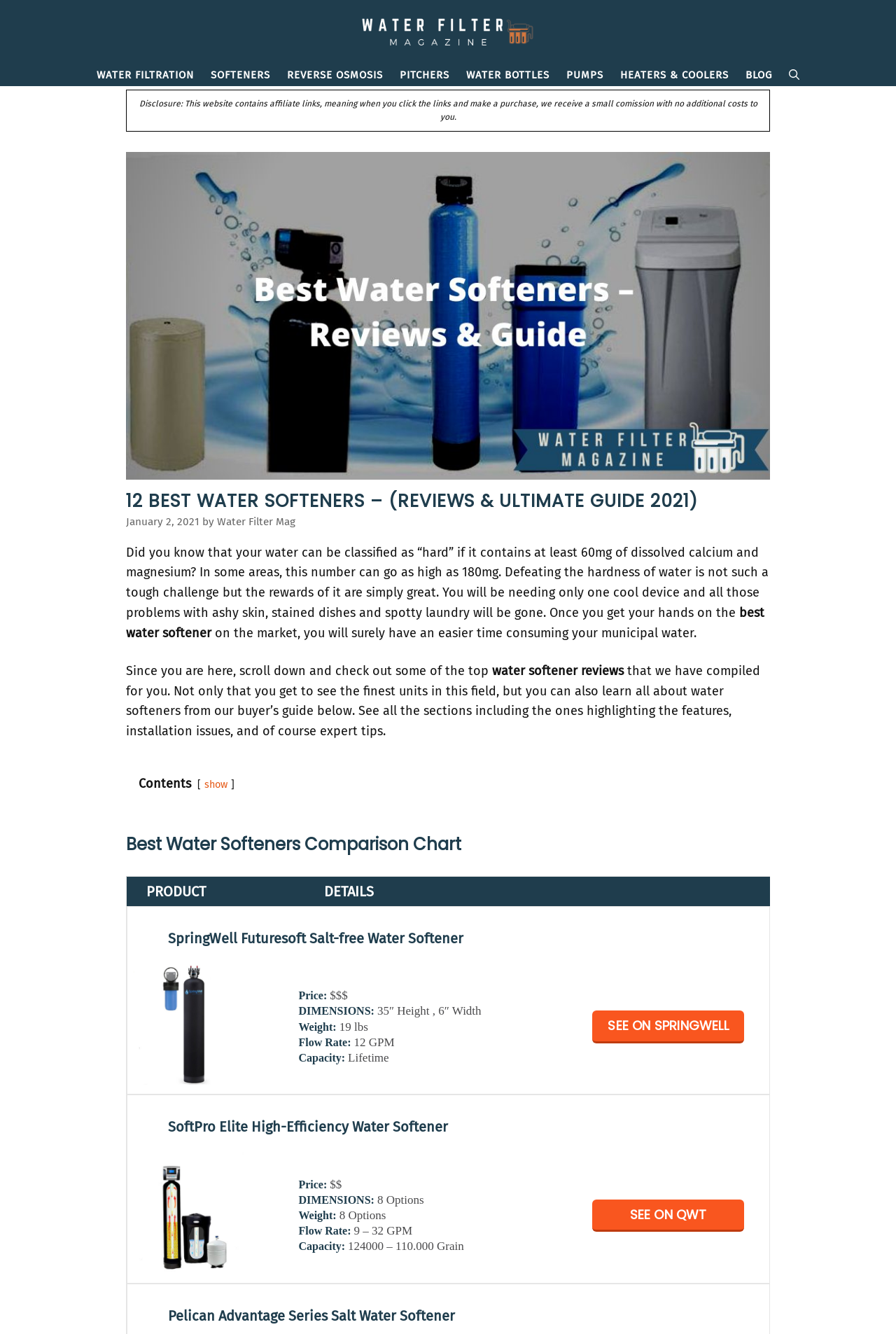Pinpoint the bounding box coordinates of the clickable area necessary to execute the following instruction: "Click on the StarWind image". The coordinates should be given as four float numbers between 0 and 1, namely [left, top, right, bottom].

None